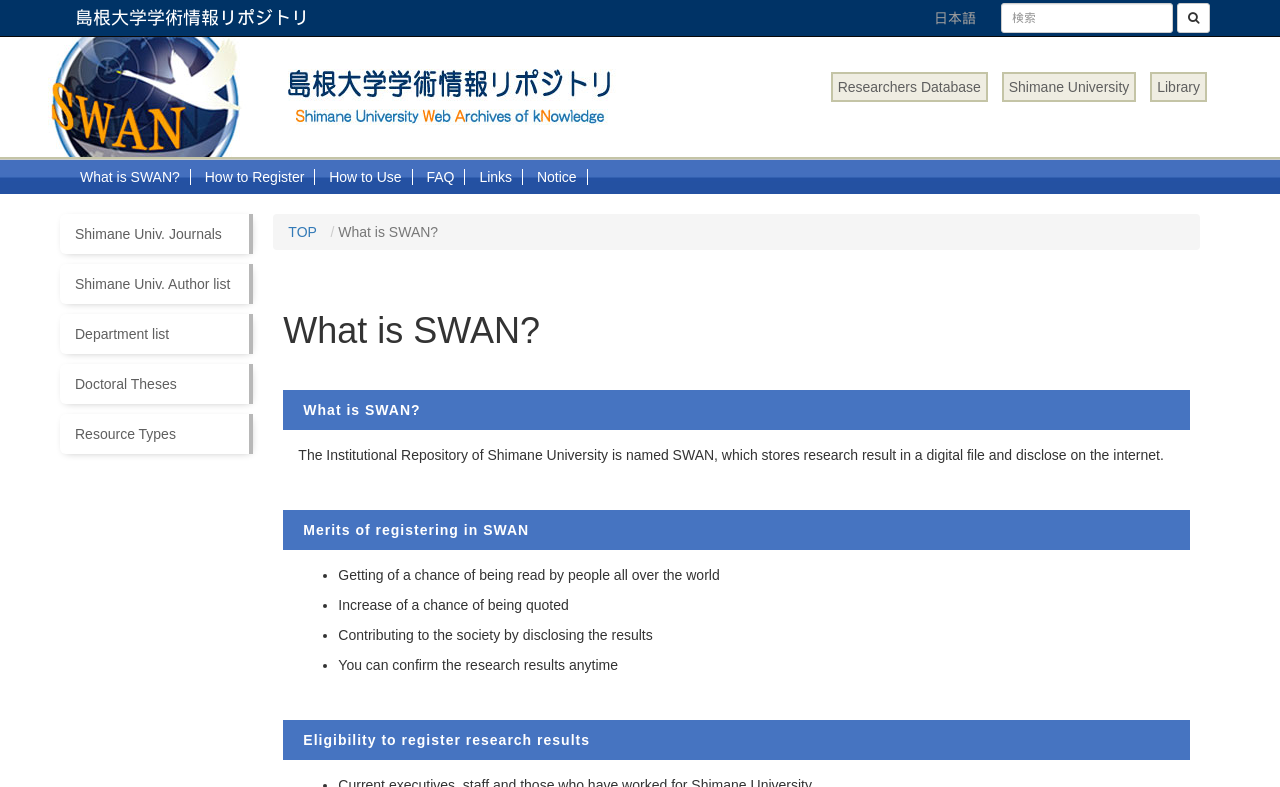What type of resources can be found in SWAN?
Refer to the image and provide a one-word or short phrase answer.

Research results